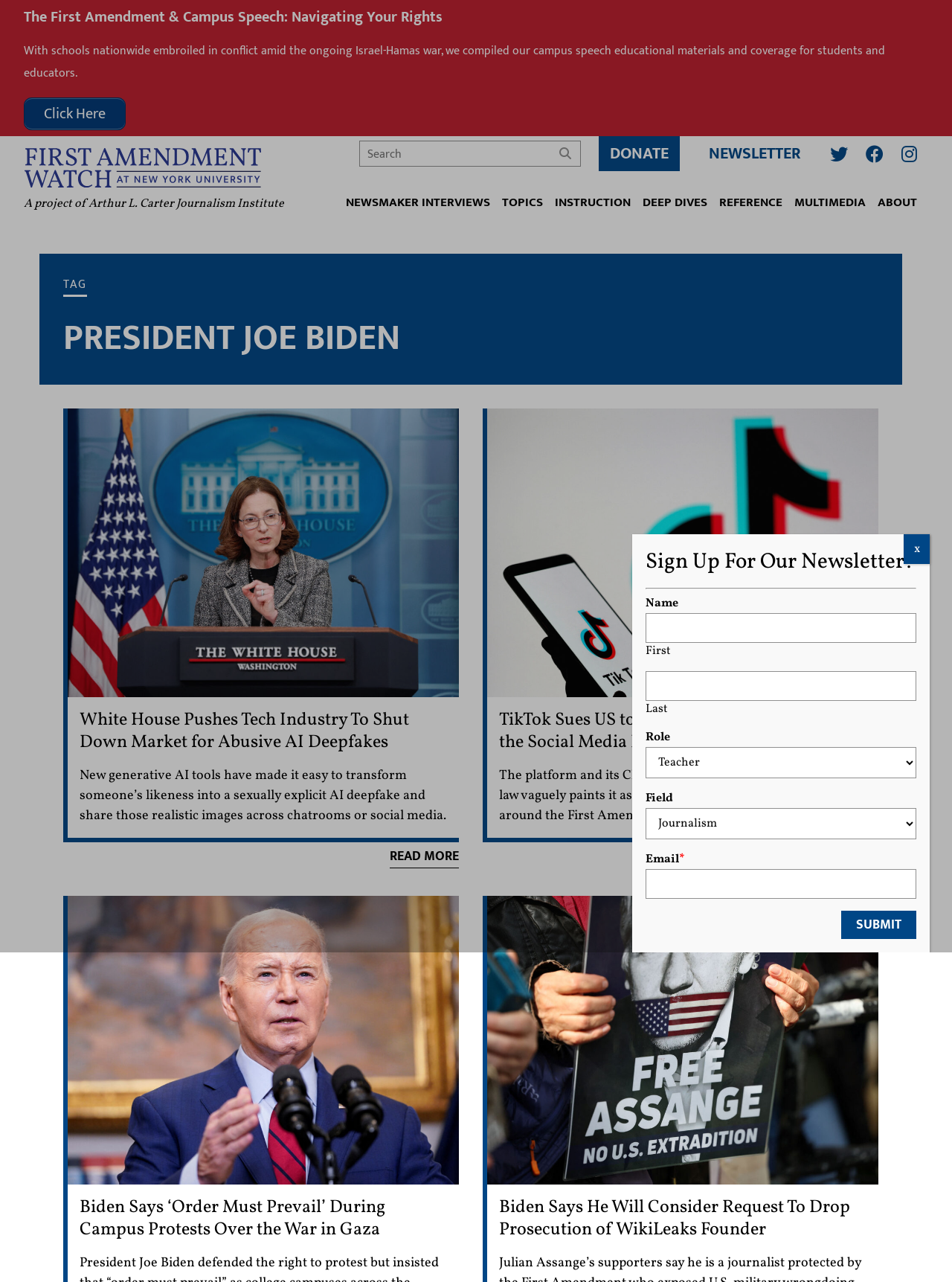Find the bounding box coordinates of the element to click in order to complete the given instruction: "Close the newsletter dialog."

[0.949, 0.417, 0.977, 0.44]